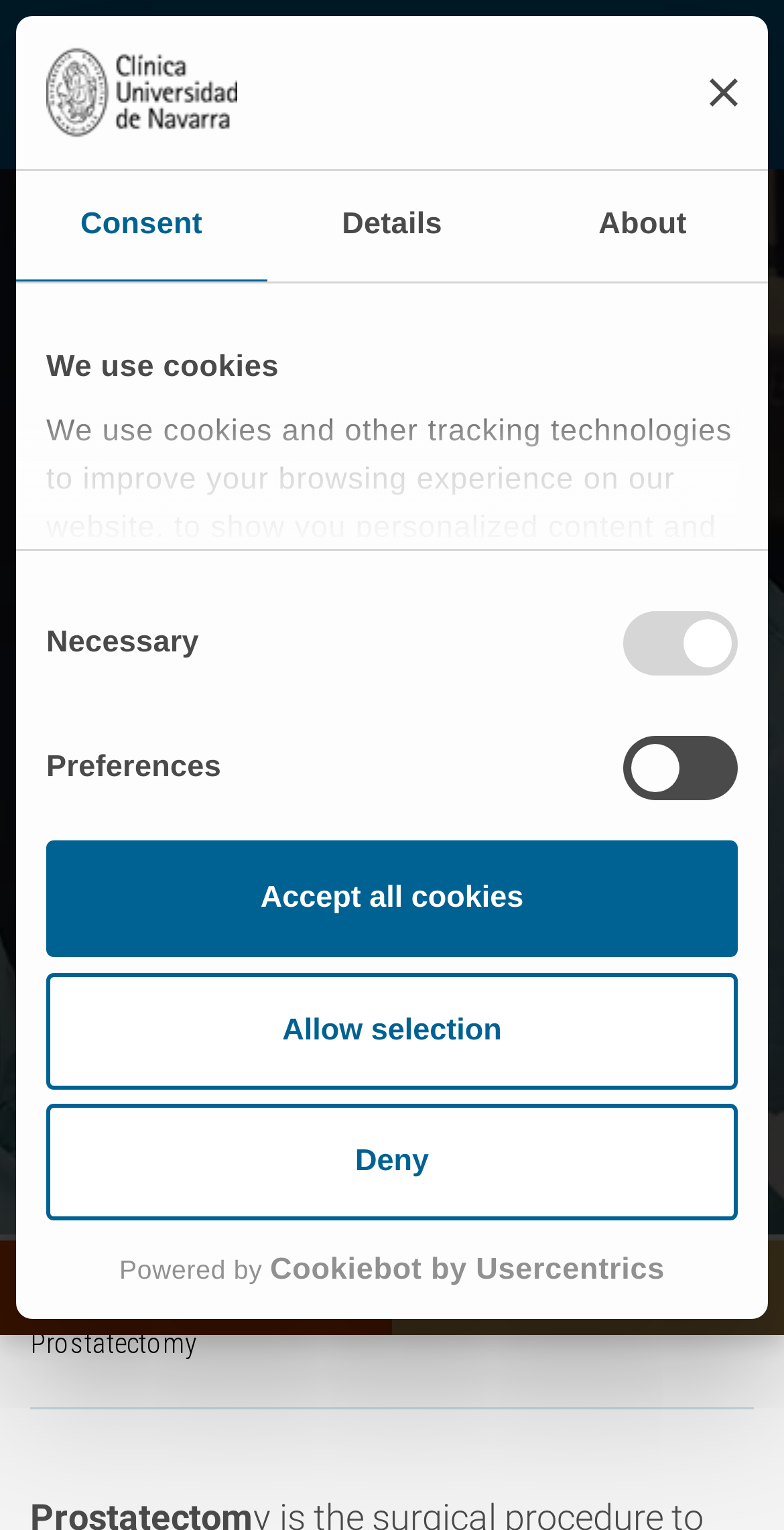Use a single word or phrase to answer the question:
What is the name of the procedure described on the webpage?

Prostatectomy